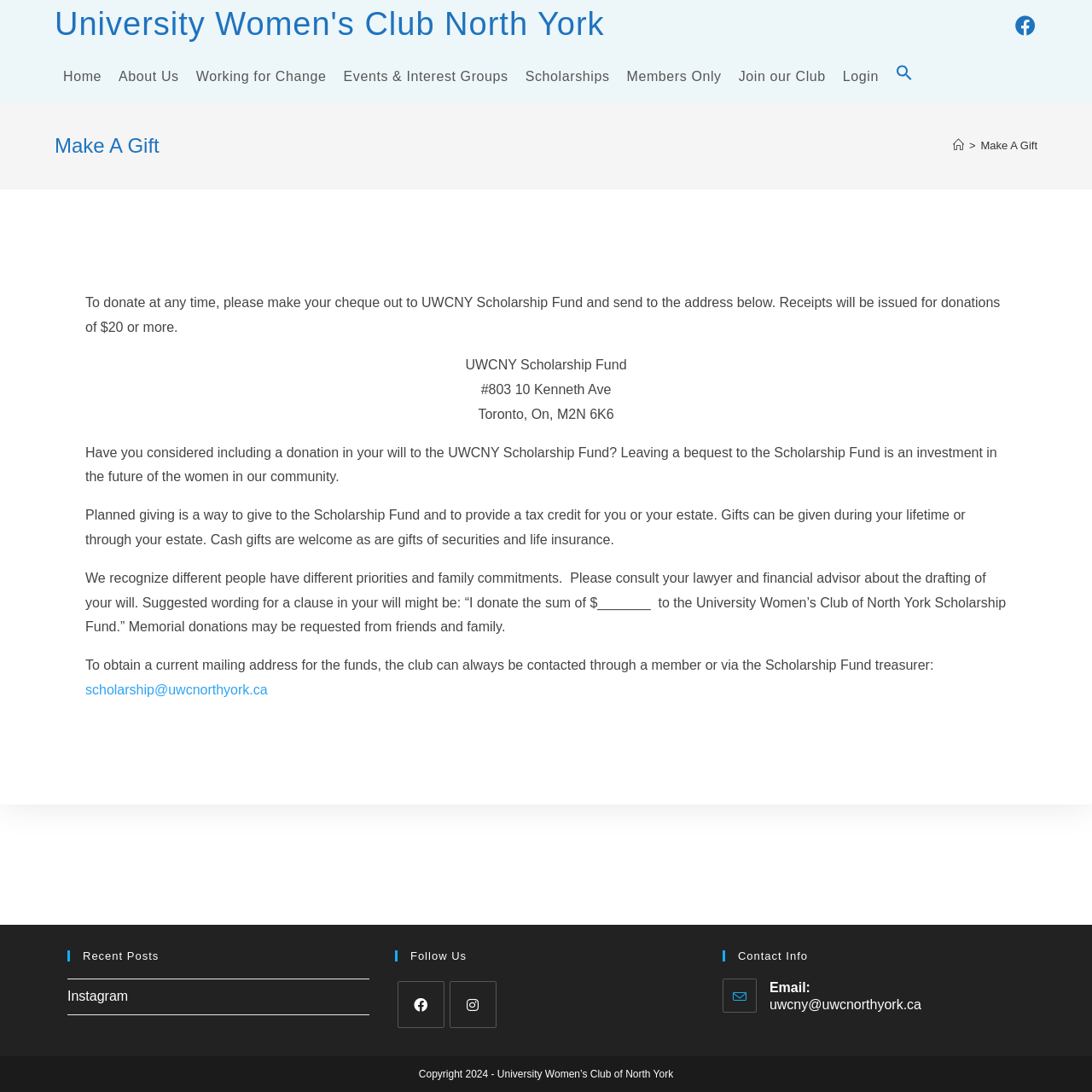Determine the bounding box coordinates of the clickable element to achieve the following action: 'Click the Join our Club link'. Provide the coordinates as four float values between 0 and 1, formatted as [left, top, right, bottom].

[0.669, 0.047, 0.764, 0.094]